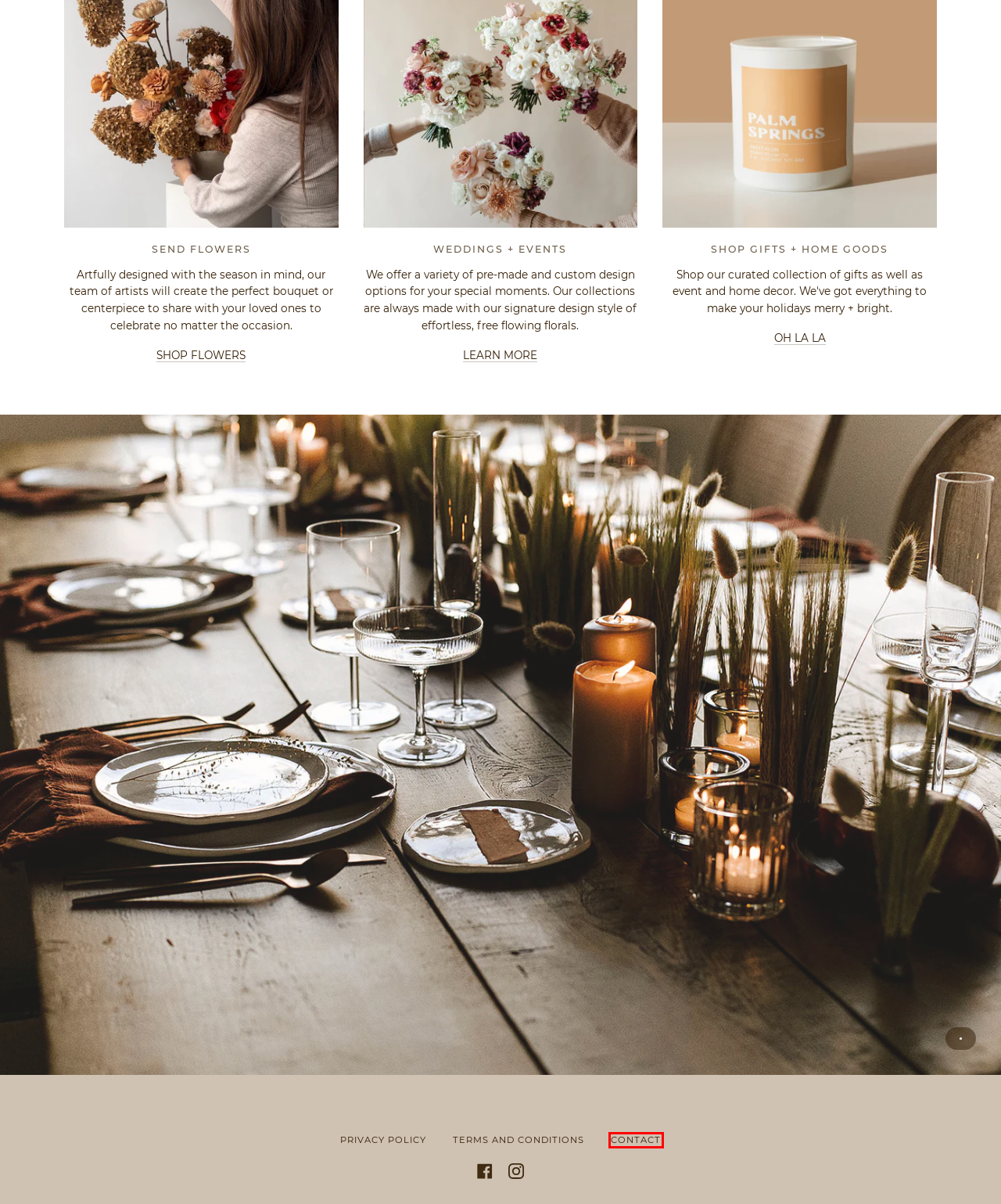You have a screenshot of a webpage with a red bounding box around an element. Identify the webpage description that best fits the new page that appears after clicking the selected element in the red bounding box. Here are the candidates:
A. send flowers
– Wander + Whimsy
B. Contact
– Wander + Whimsy
C. Winnie Package
– Wander + Whimsy
D. contact
– Wander + Whimsy
E. goods
– Wander + Whimsy
F. Privacy Policy
– Wander + Whimsy
G. Terms and Conditions
– Wander + Whimsy
H. Your Shopping Cart
– Wander + Whimsy

B